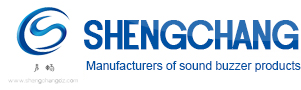What does the symbol in the logo design represent?
Refer to the image and answer the question using a single word or phrase.

sound waves